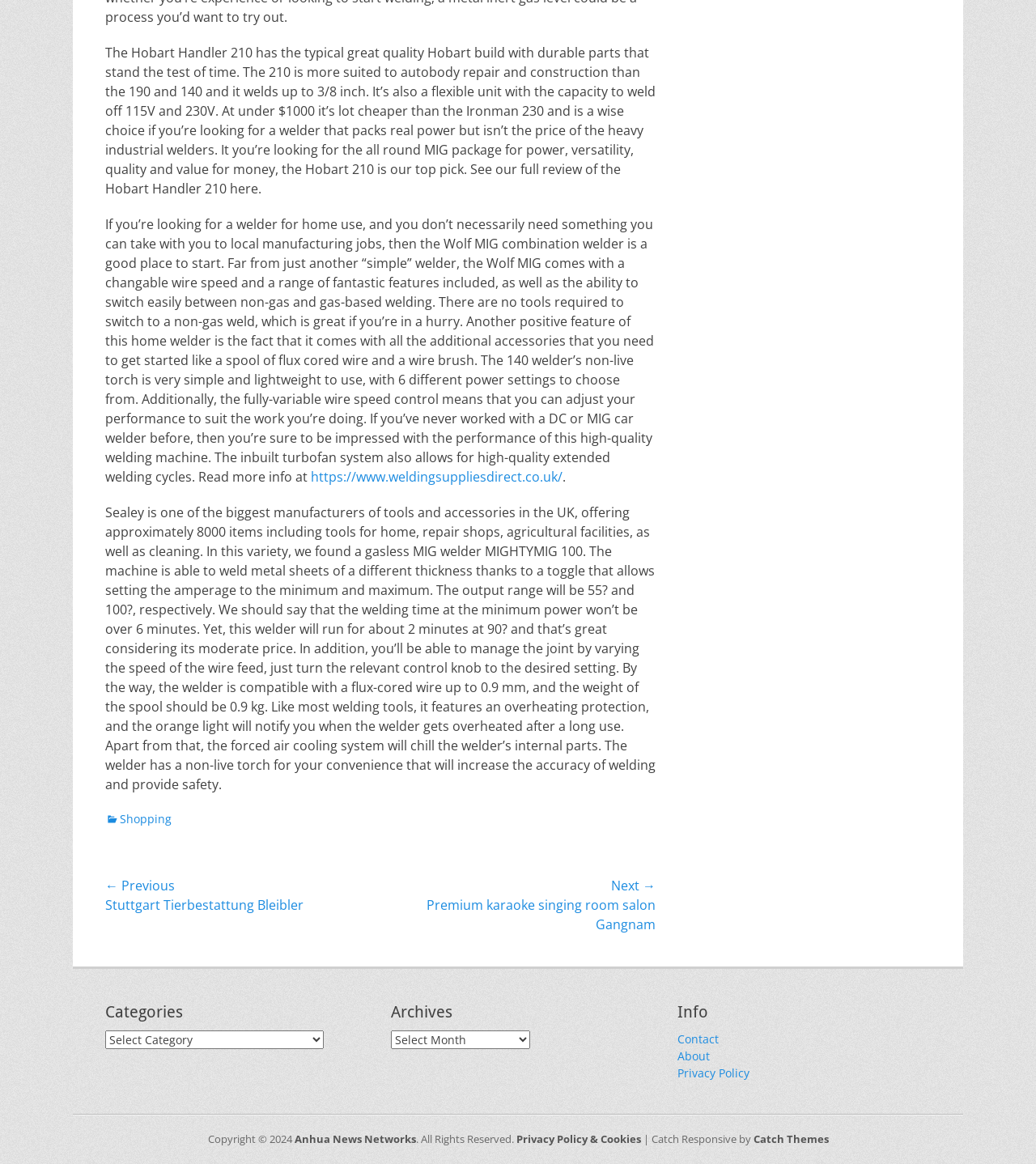Identify the bounding box coordinates of the clickable region required to complete the instruction: "Explore the categories". The coordinates should be given as four float numbers within the range of 0 and 1, i.e., [left, top, right, bottom].

[0.102, 0.697, 0.109, 0.842]